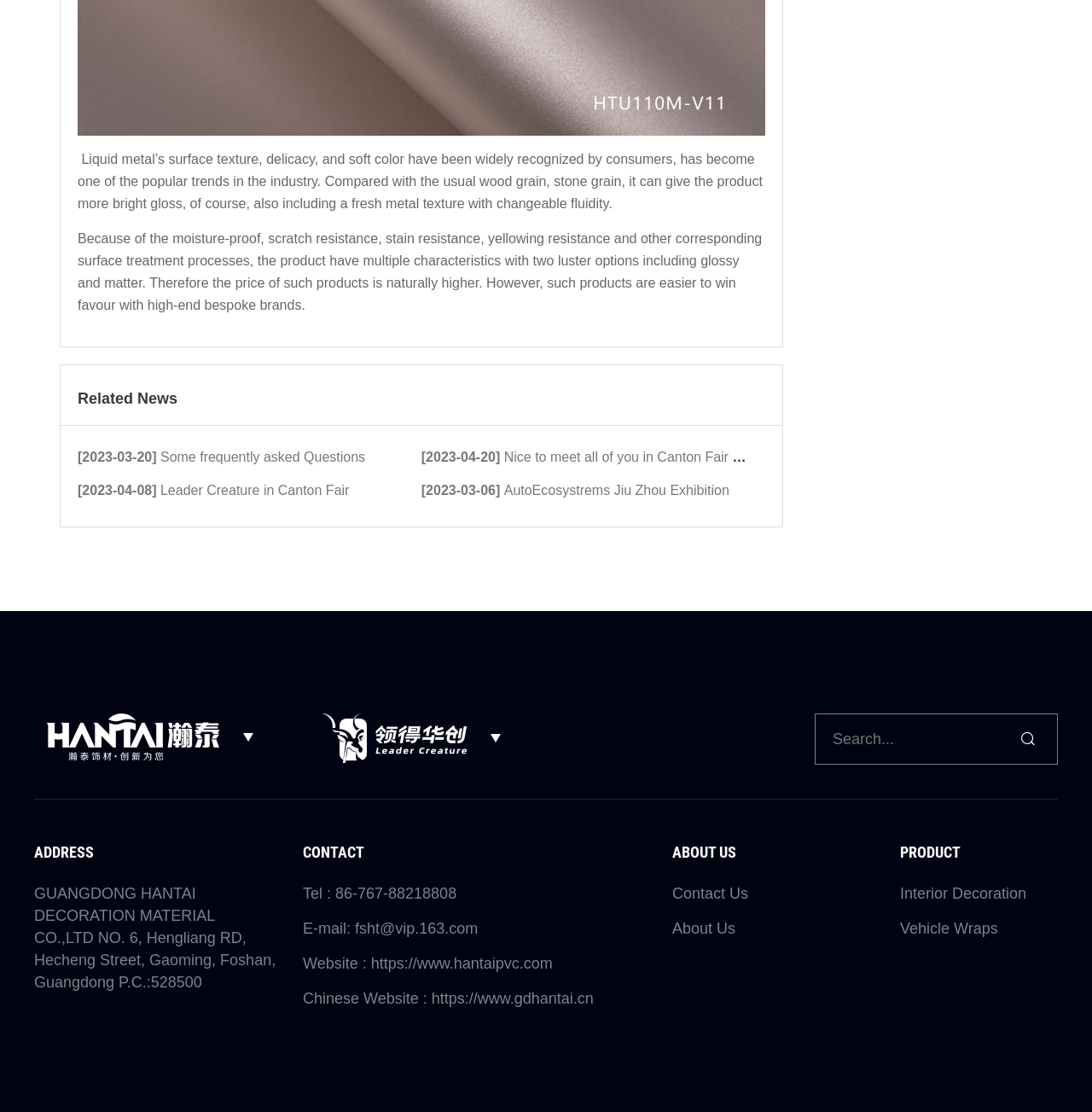Bounding box coordinates are given in the format (top-left x, top-left y, bottom-right x, bottom-right y). All values should be floating point numbers between 0 and 1. Provide the bounding box coordinate for the UI element described as: parent_node: Rev-o-lution

None